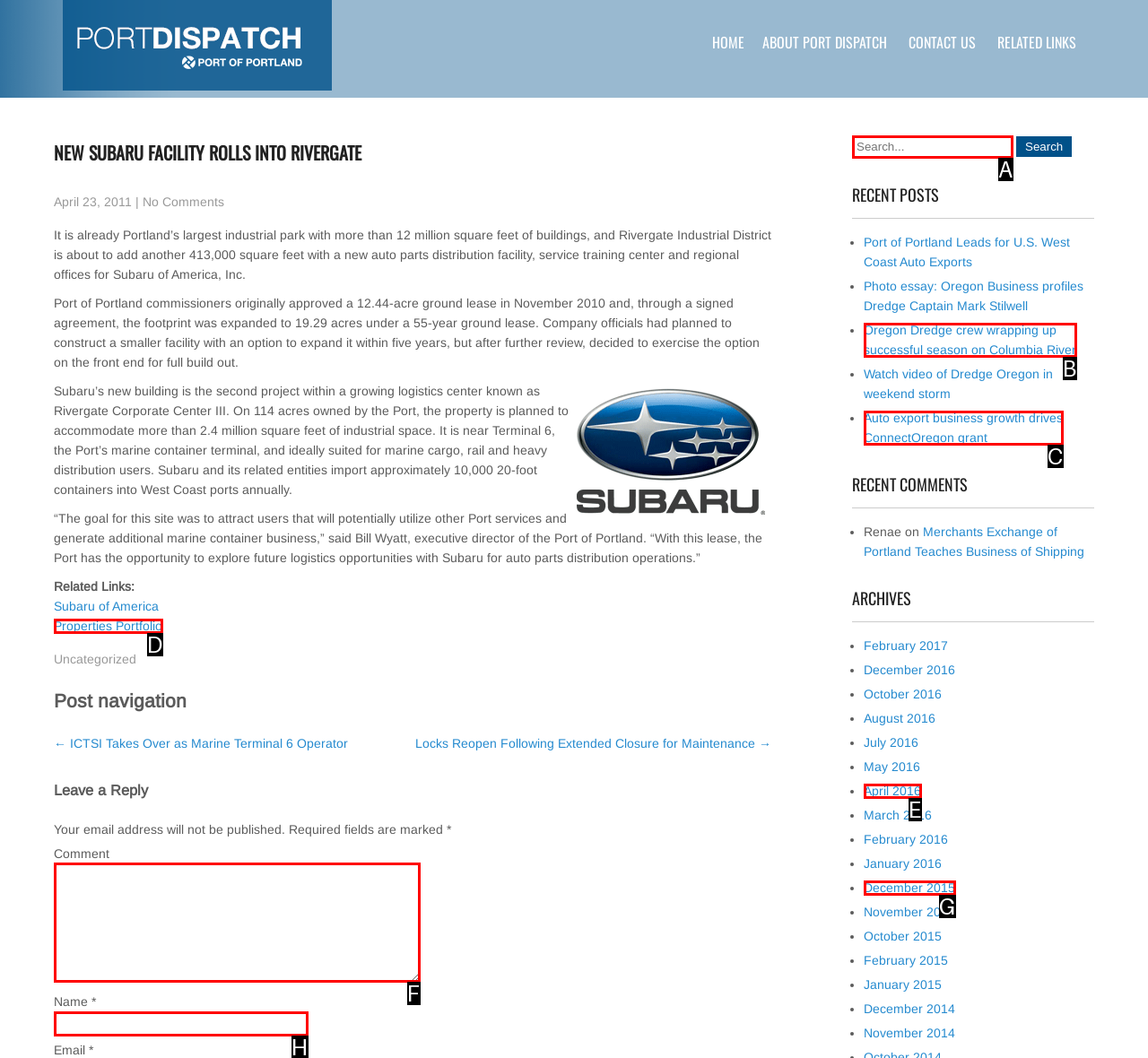Identify the correct choice to execute this task: Leave a comment
Respond with the letter corresponding to the right option from the available choices.

F